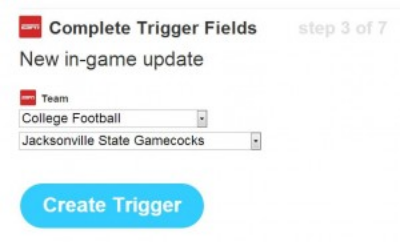What team has the user selected to receive updates about?
Deliver a detailed and extensive answer to the question.

The dropdown menu labeled 'Team' shows 'College Football' as the selected option, and the adjacent dropdown menu reflects the team choice, showing 'Jacksonville State Gamecocks', which confirms the user's preference for receiving updates about this specific team.